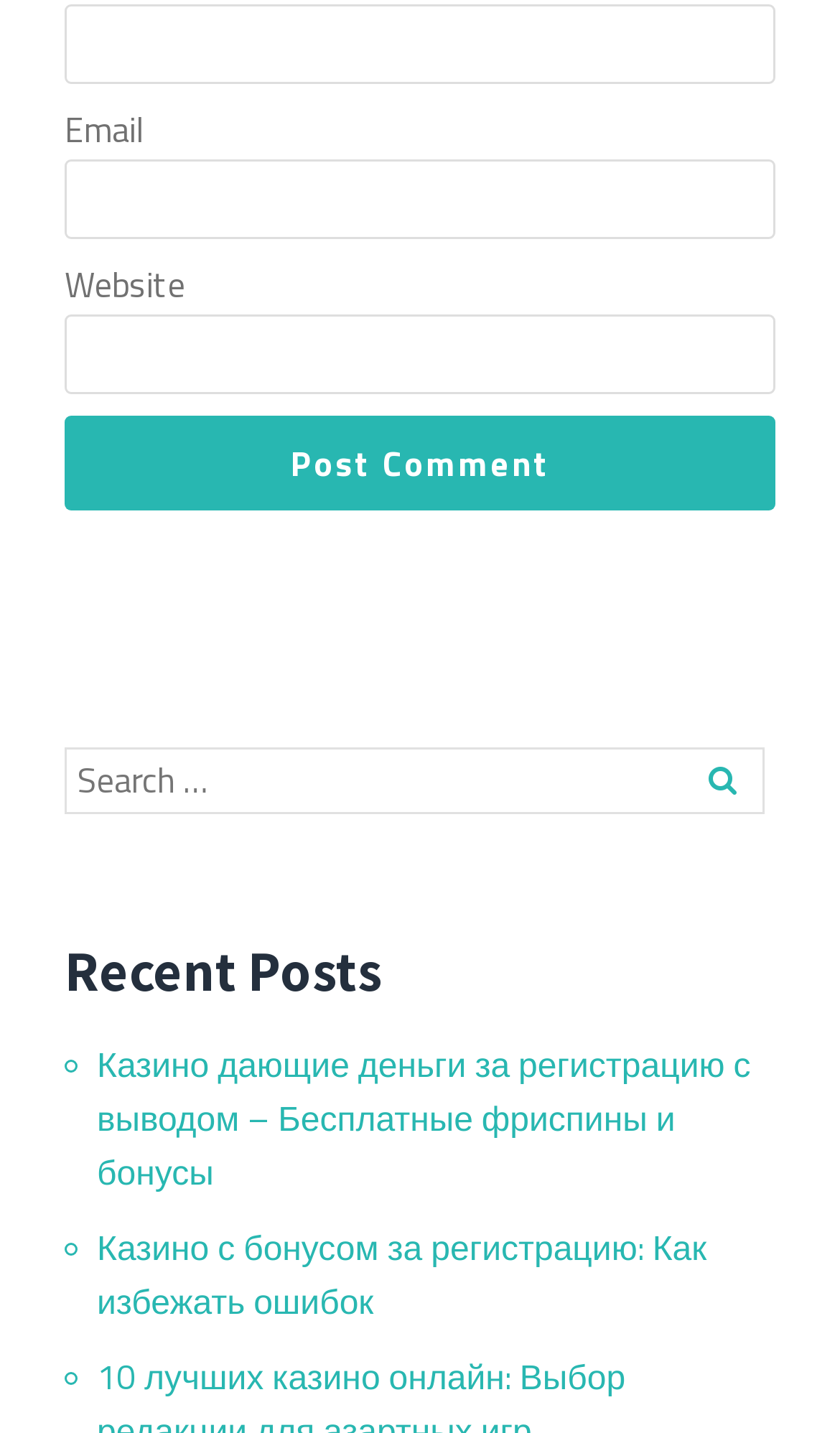What is the purpose of the search box?
Kindly answer the question with as much detail as you can.

The search box is located below the comment submission section, suggesting that it is used to search for content within the website, possibly for specific posts or topics.